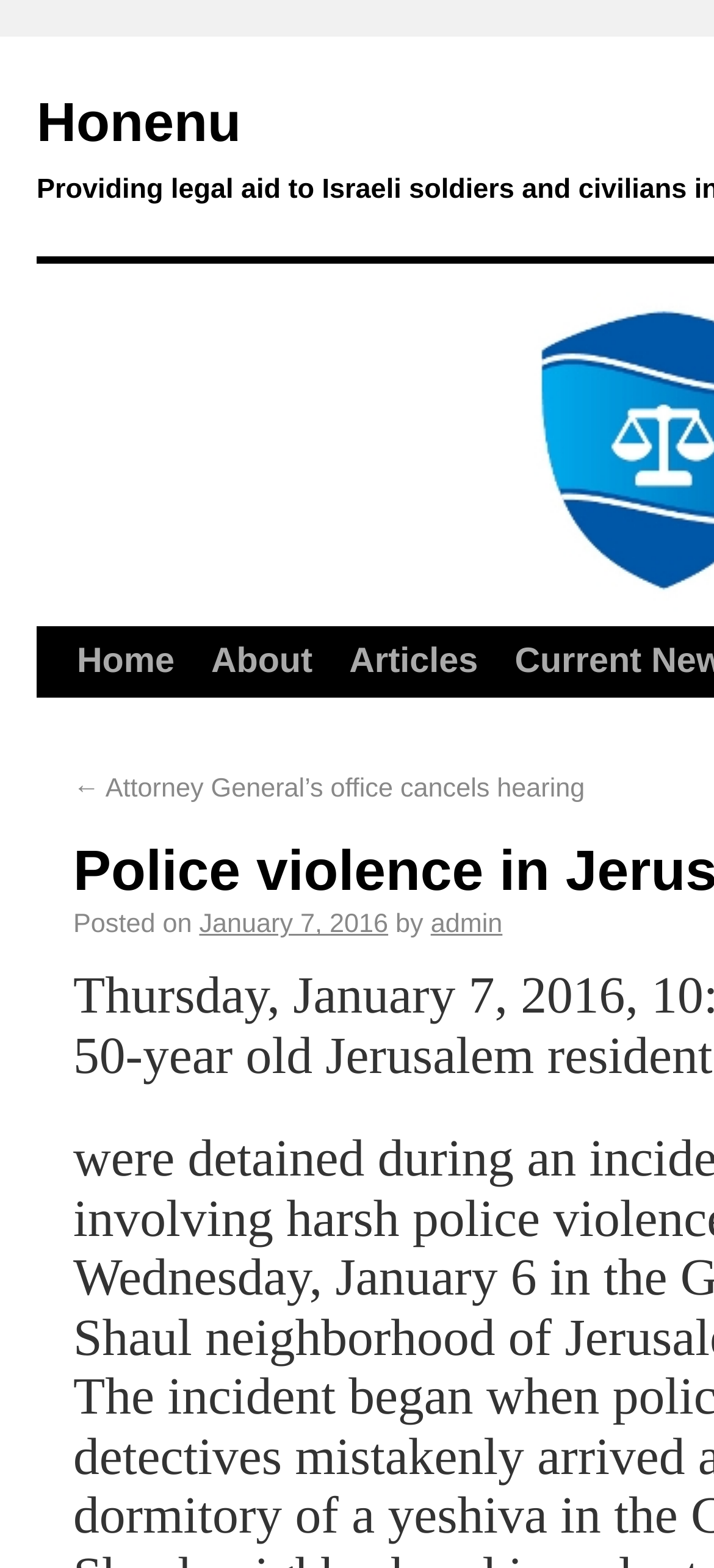Please specify the bounding box coordinates of the element that should be clicked to execute the given instruction: 'view posts by admin'. Ensure the coordinates are four float numbers between 0 and 1, expressed as [left, top, right, bottom].

[0.603, 0.581, 0.704, 0.599]